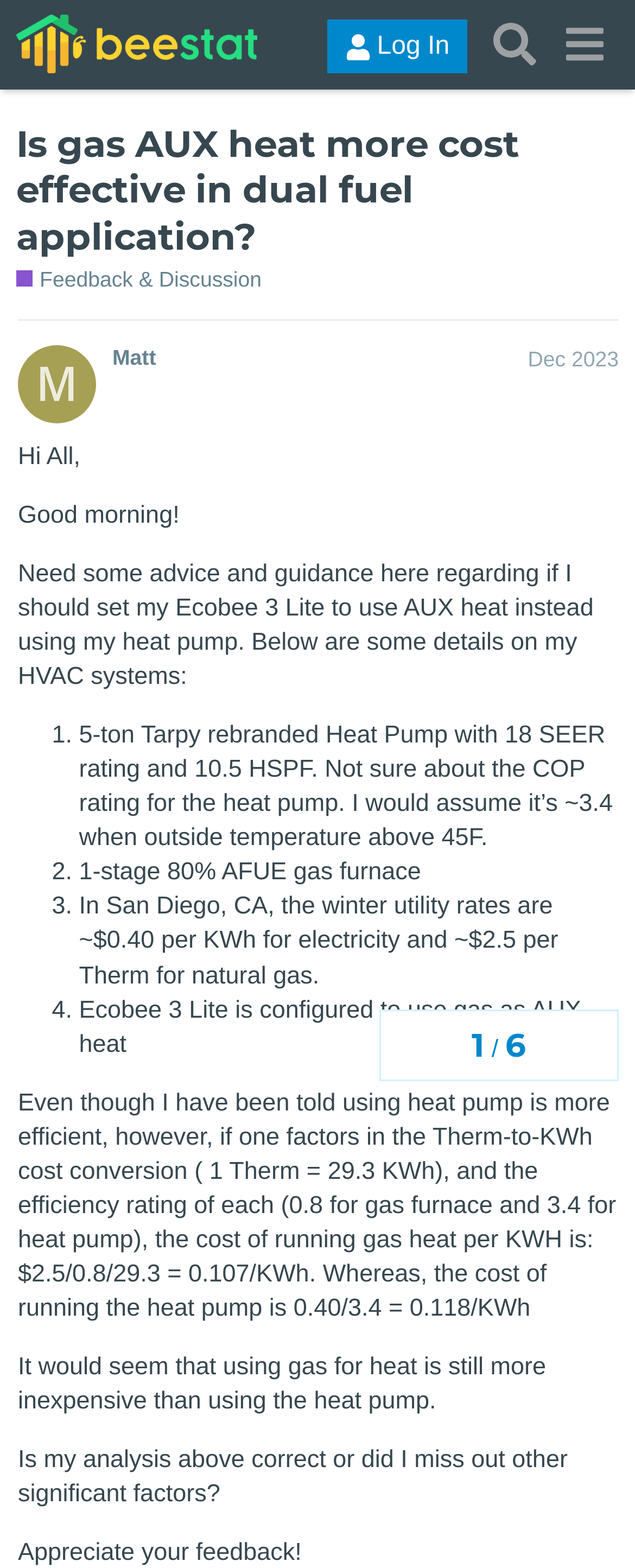How many points does the user list about their HVAC system?
Provide a concise answer using a single word or phrase based on the image.

4